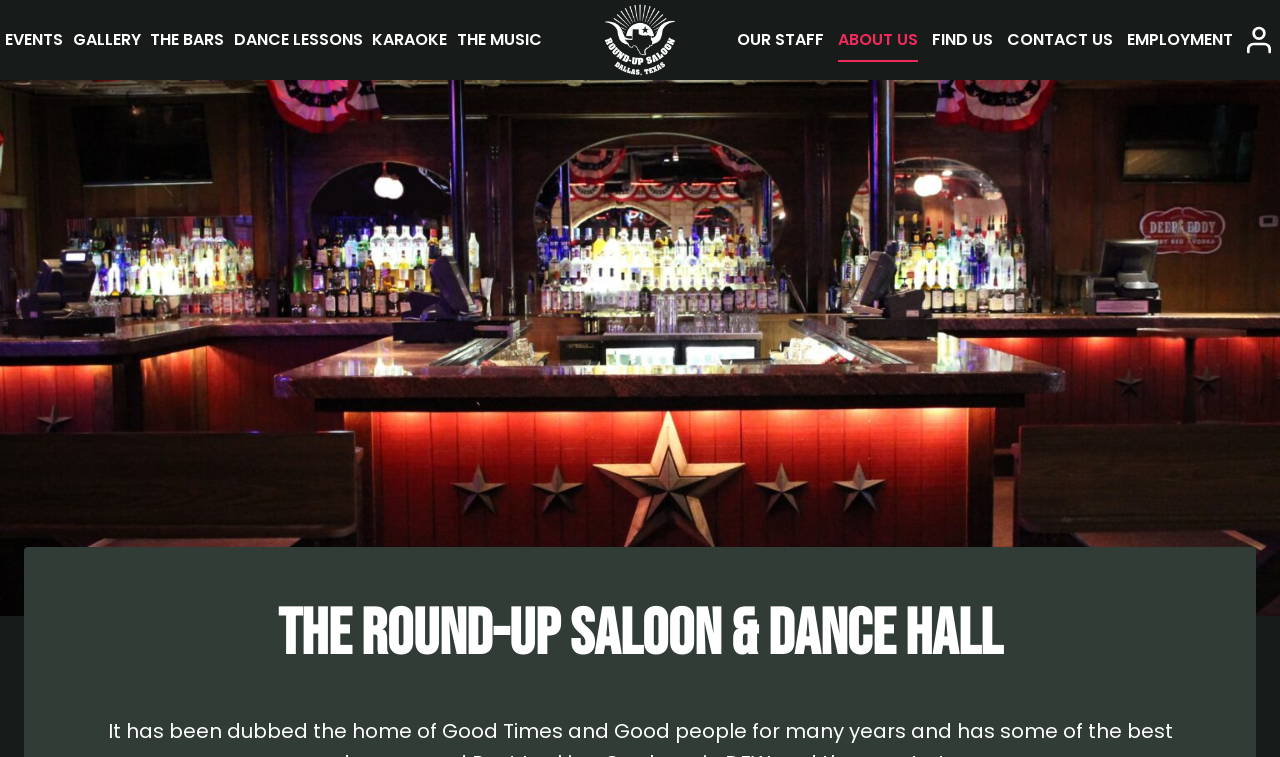Show the bounding box coordinates of the element that should be clicked to complete the task: "Go to the 'INTRODUCTION' page".

None